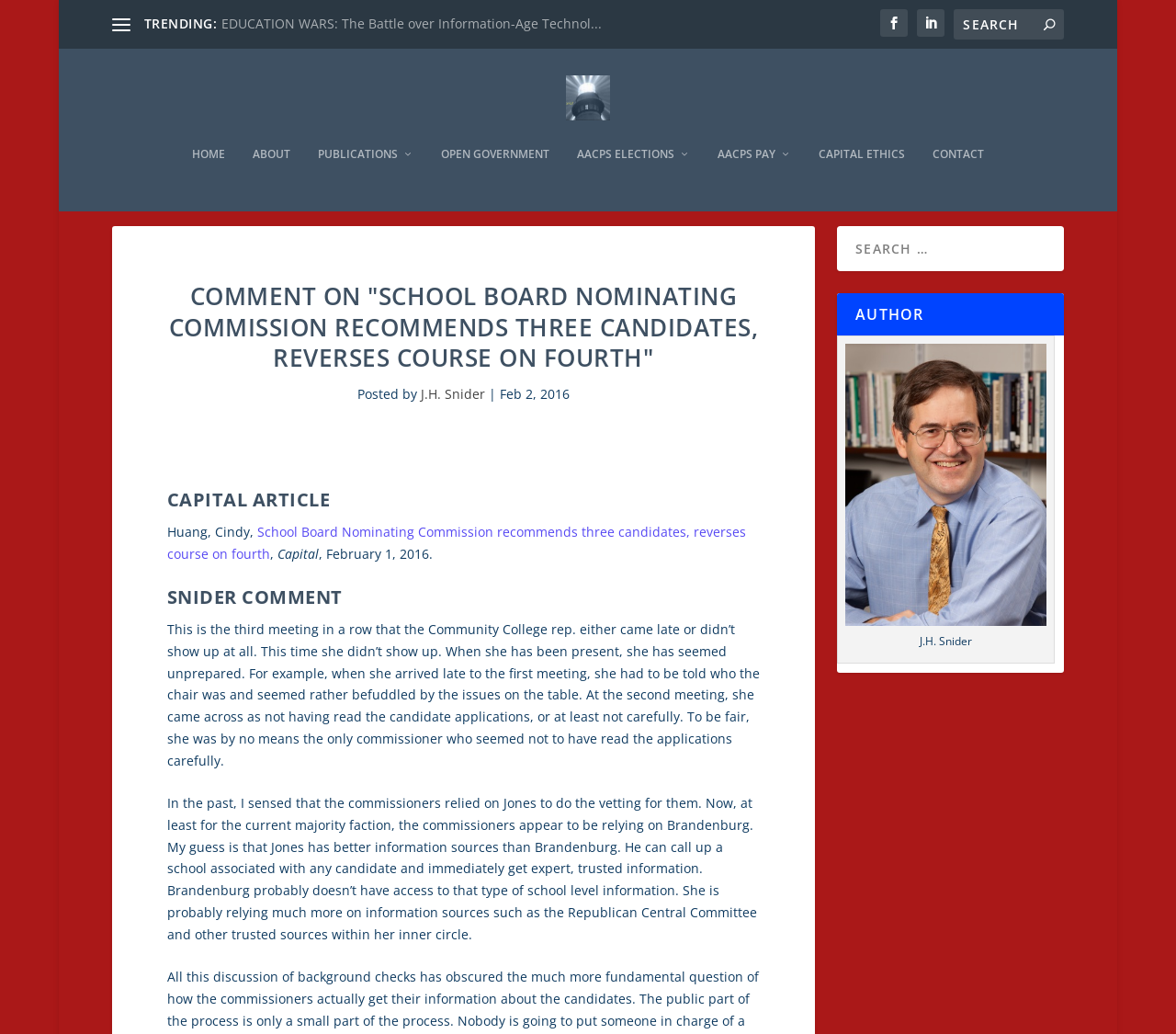Based on the image, provide a detailed response to the question:
What is the date of the article?

I found the date of the article by looking at the static text element with the text 'Capital, February 1, 2016.' which is the date of the article.